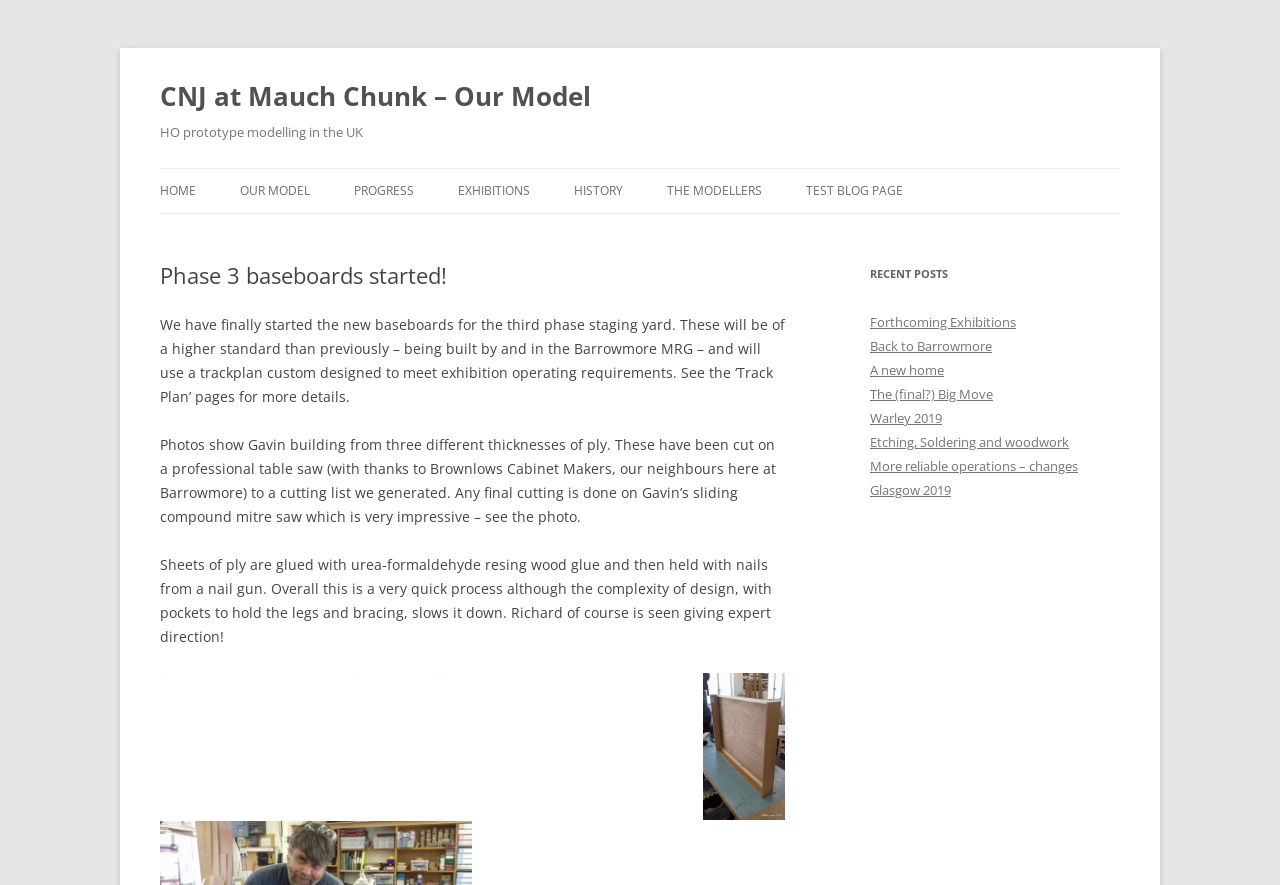Extract the text of the main heading from the webpage.

CNJ at Mauch Chunk – Our Model